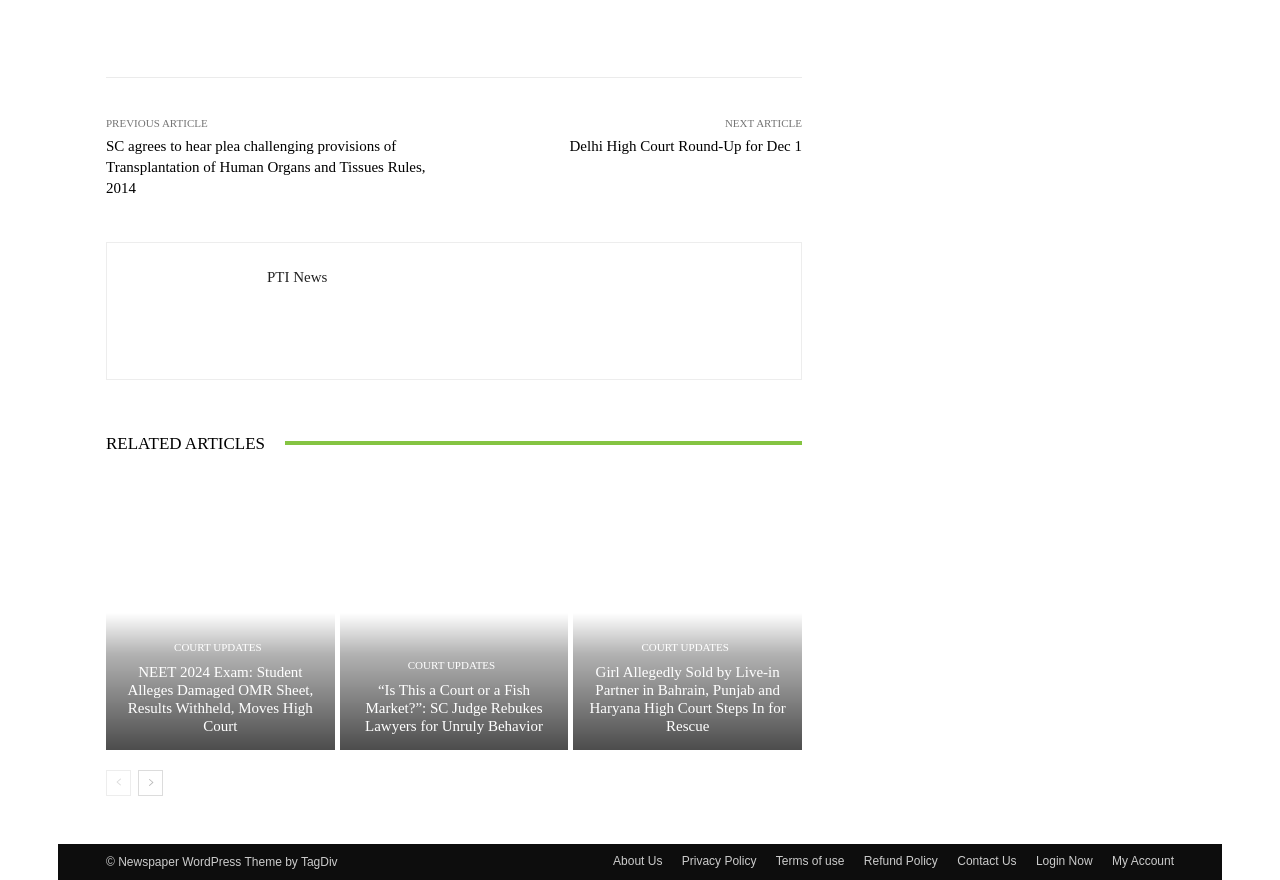Provide the bounding box coordinates in the format (top-left x, top-left y, bottom-right x, bottom-right y). All values are floating point numbers between 0 and 1. Determine the bounding box coordinate of the UI element described as: parent_node: PTI News title="PTI News"

[0.099, 0.299, 0.193, 0.408]